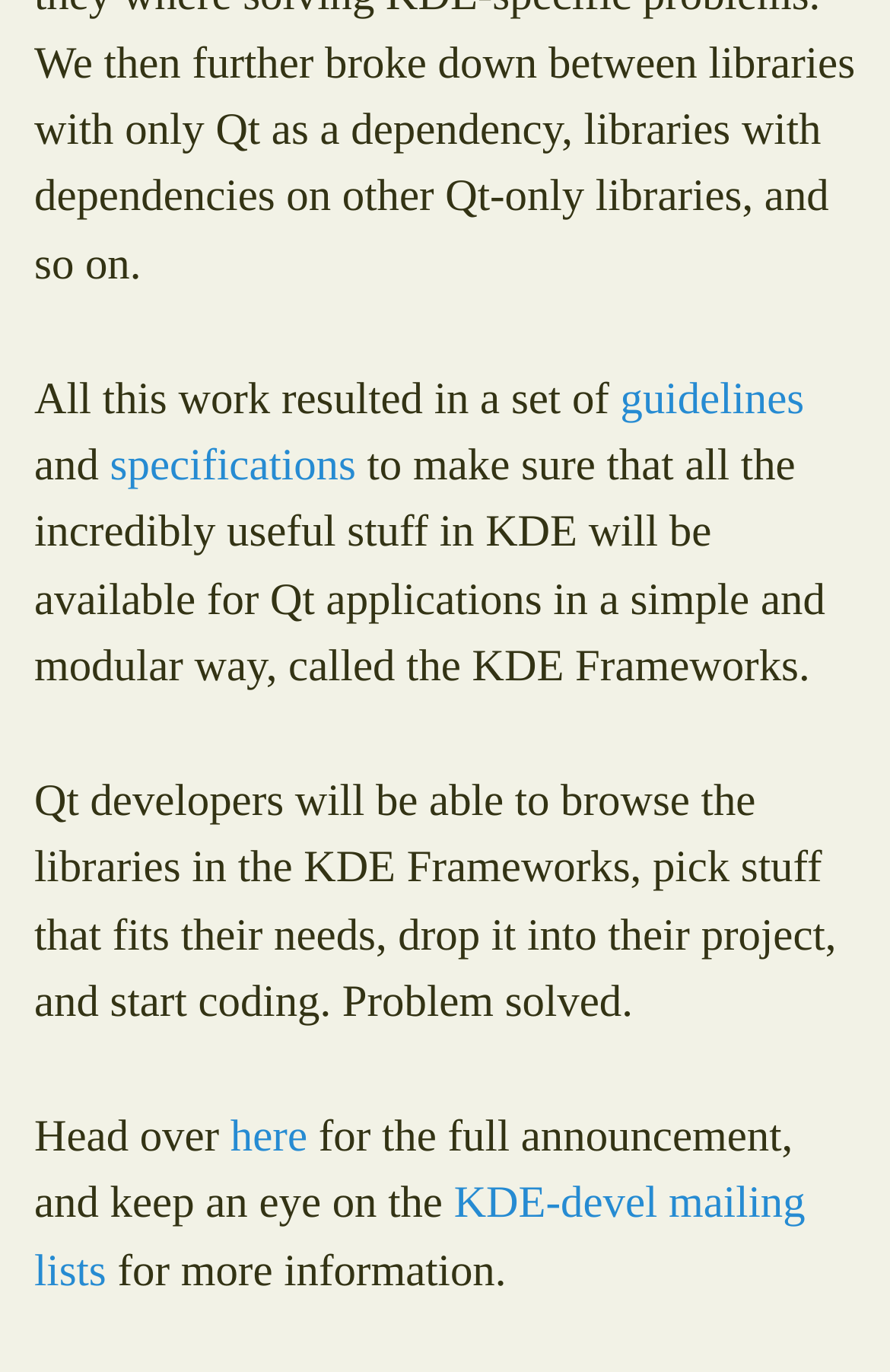Provide a brief response to the question below using one word or phrase:
What can Qt developers do with KDE Frameworks?

Browse and pick libraries